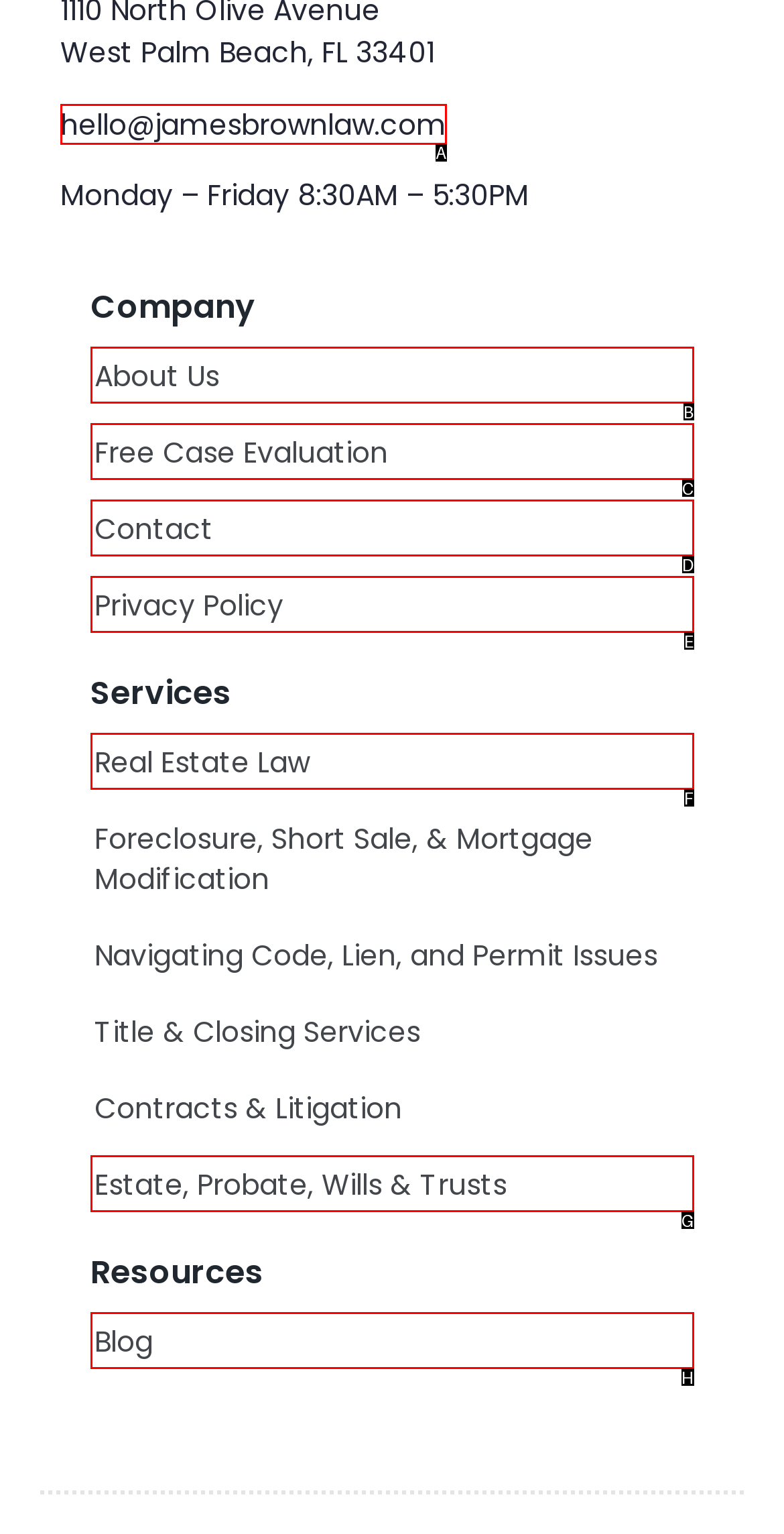Given the element description: Free Case Evaluation
Pick the letter of the correct option from the list.

C